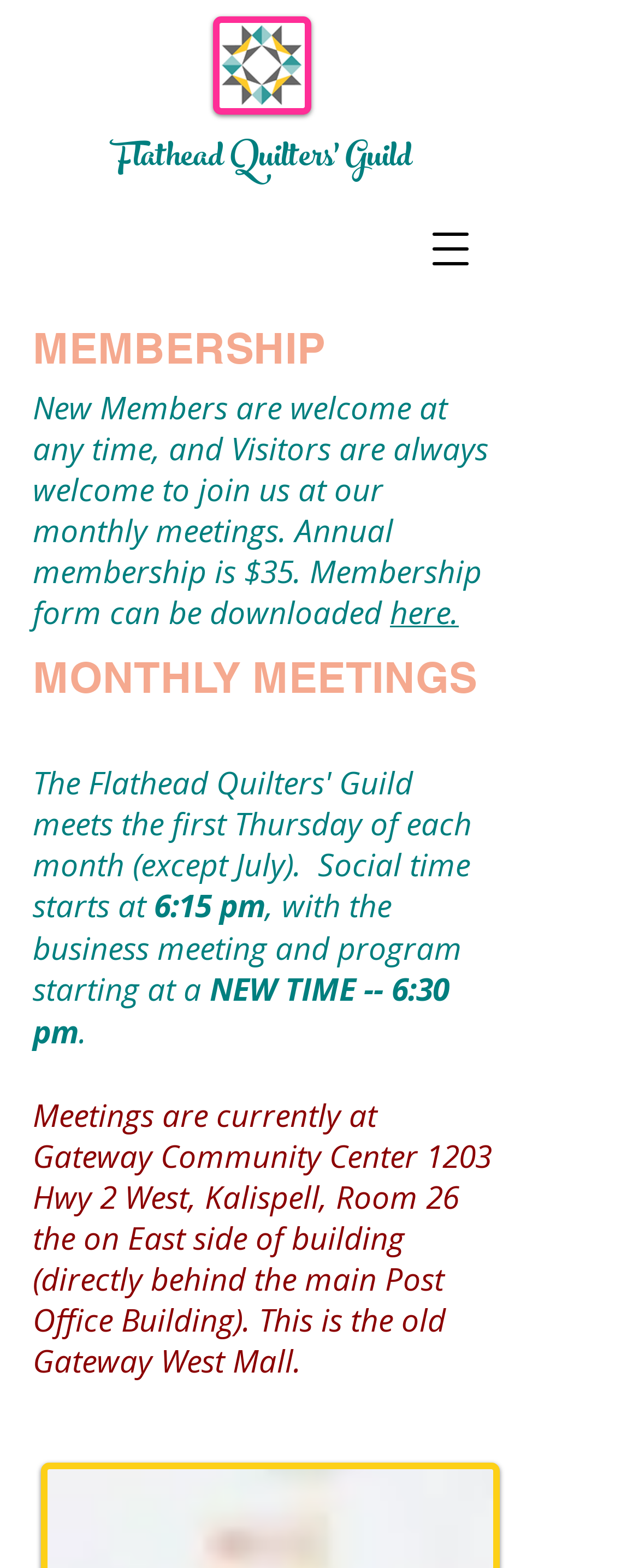What is the annual membership fee?
Please provide a comprehensive answer based on the details in the screenshot.

I found the answer by reading the StaticText element that mentions 'Annual membership is $35', which provides the information about the membership fee.